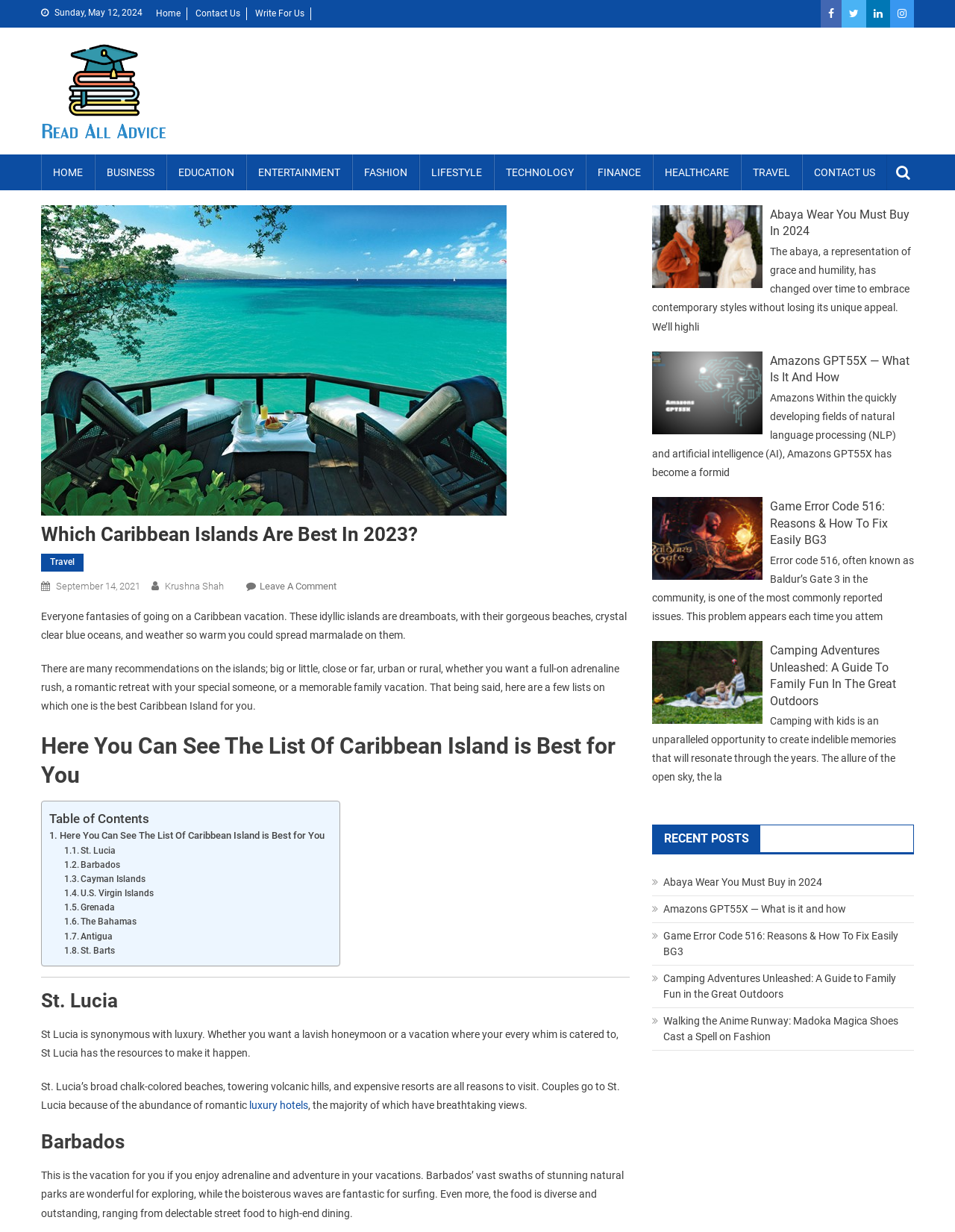Generate a comprehensive description of the webpage content.

This webpage is about Caribbean Islands vacations, with a focus on which islands are best to visit in 2023. At the top of the page, there is a header section with links to "Home", "Contact Us", "Write For Us", and social media icons. Below this, there is a navigation menu with links to various categories such as "HOME", "BUSINESS", "EDUCATION", and more.

The main content of the page starts with a heading "Which Caribbean Islands Are Best In 2023?" followed by a brief introduction to the topic. There is an image of Caribbean Islands on the right side of the introduction. The introduction is followed by a table of contents that lists the various Caribbean Islands that will be discussed on the page.

The page then goes into detail about each of the islands, starting with St. Lucia. There is a heading for each island, followed by a brief description of the island and its attractions. The descriptions are accompanied by links to related topics, such as luxury hotels.

In addition to the main content, there is a complementary section on the right side of the page that features links to other articles on various topics, including fashion, technology, and travel. Each article is represented by an image and a brief summary.

At the bottom of the page, there is a section titled "RECENT POSTS" that lists links to recent articles on the website.